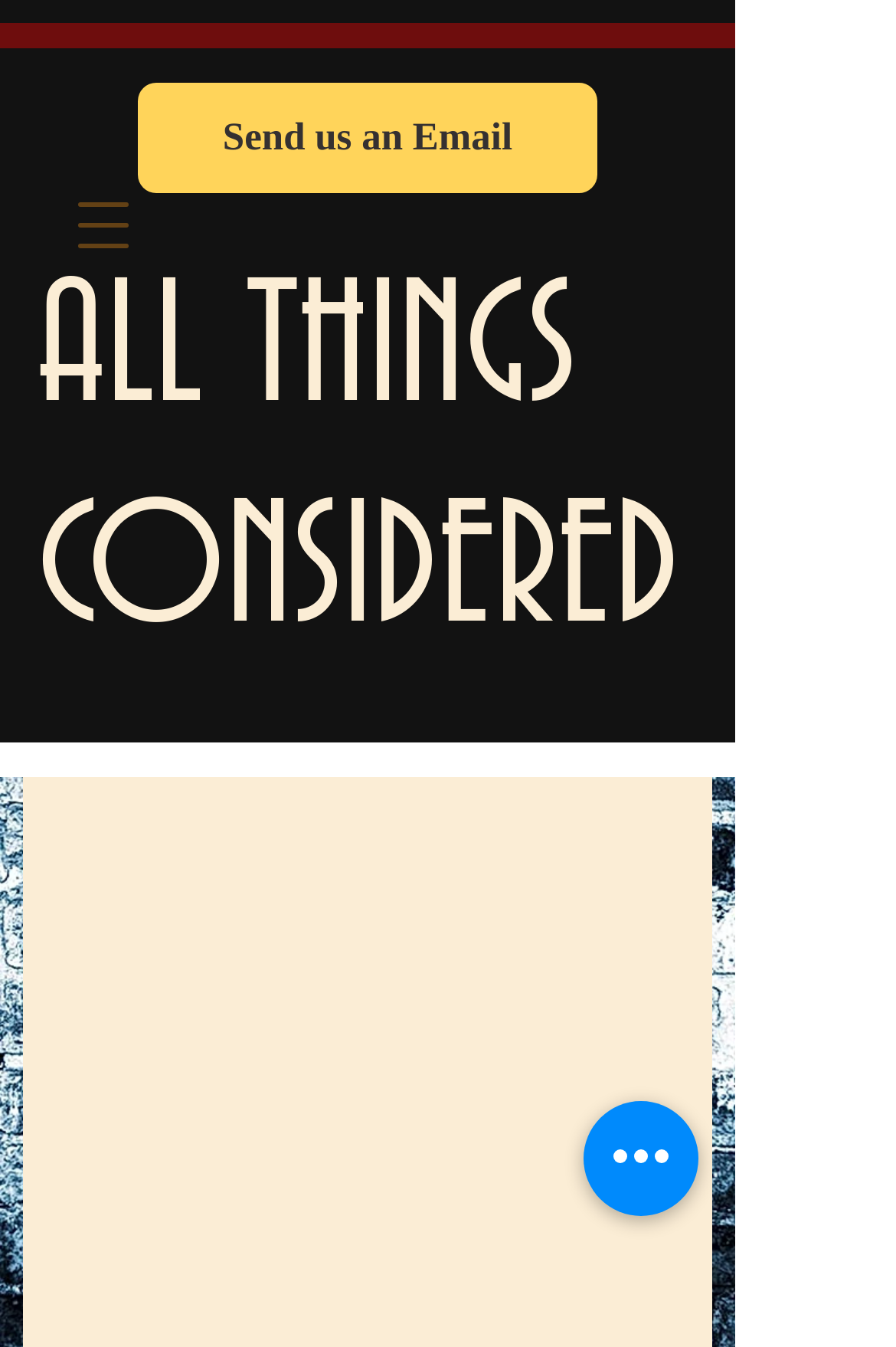Ascertain the bounding box coordinates for the UI element detailed here: "aria-label="Quick actions"". The coordinates should be provided as [left, top, right, bottom] with each value being a float between 0 and 1.

[0.651, 0.817, 0.779, 0.903]